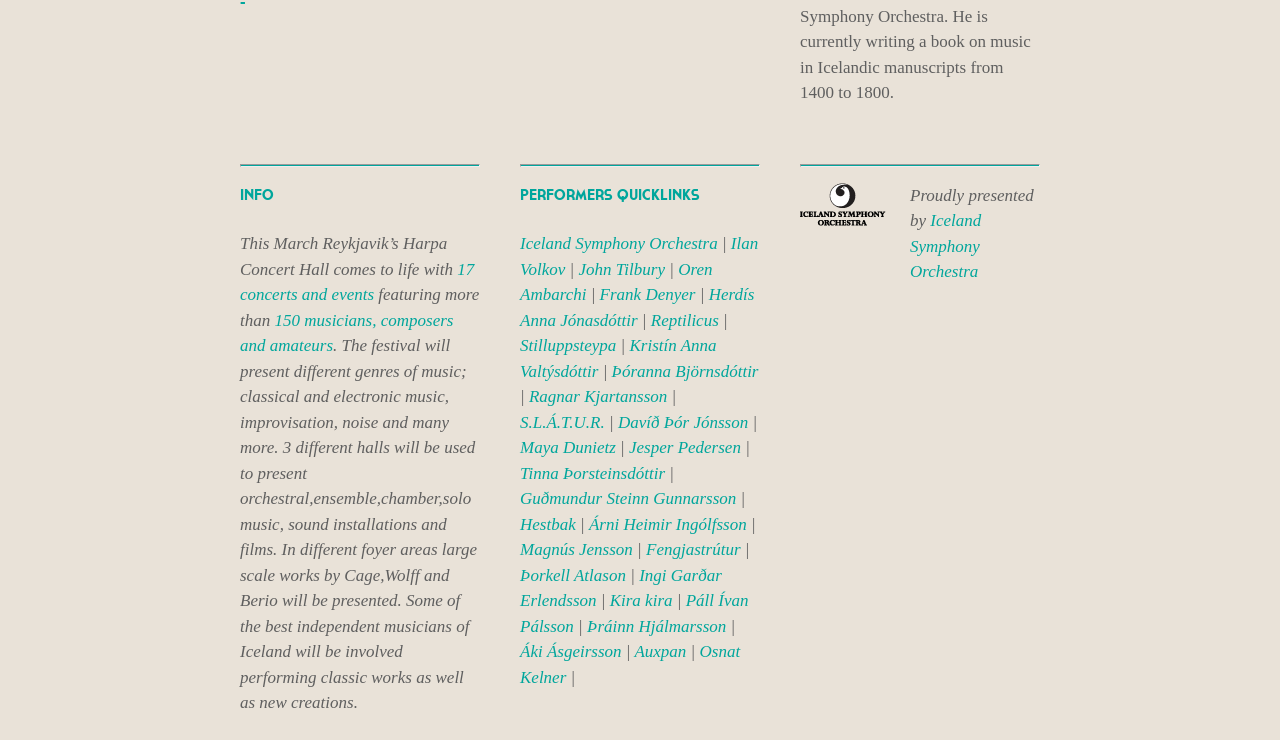Using the given element description, provide the bounding box coordinates (top-left x, top-left y, bottom-right x, bottom-right y) for the corresponding UI element in the screenshot: Páll Ívan Pálsson

[0.406, 0.799, 0.585, 0.859]